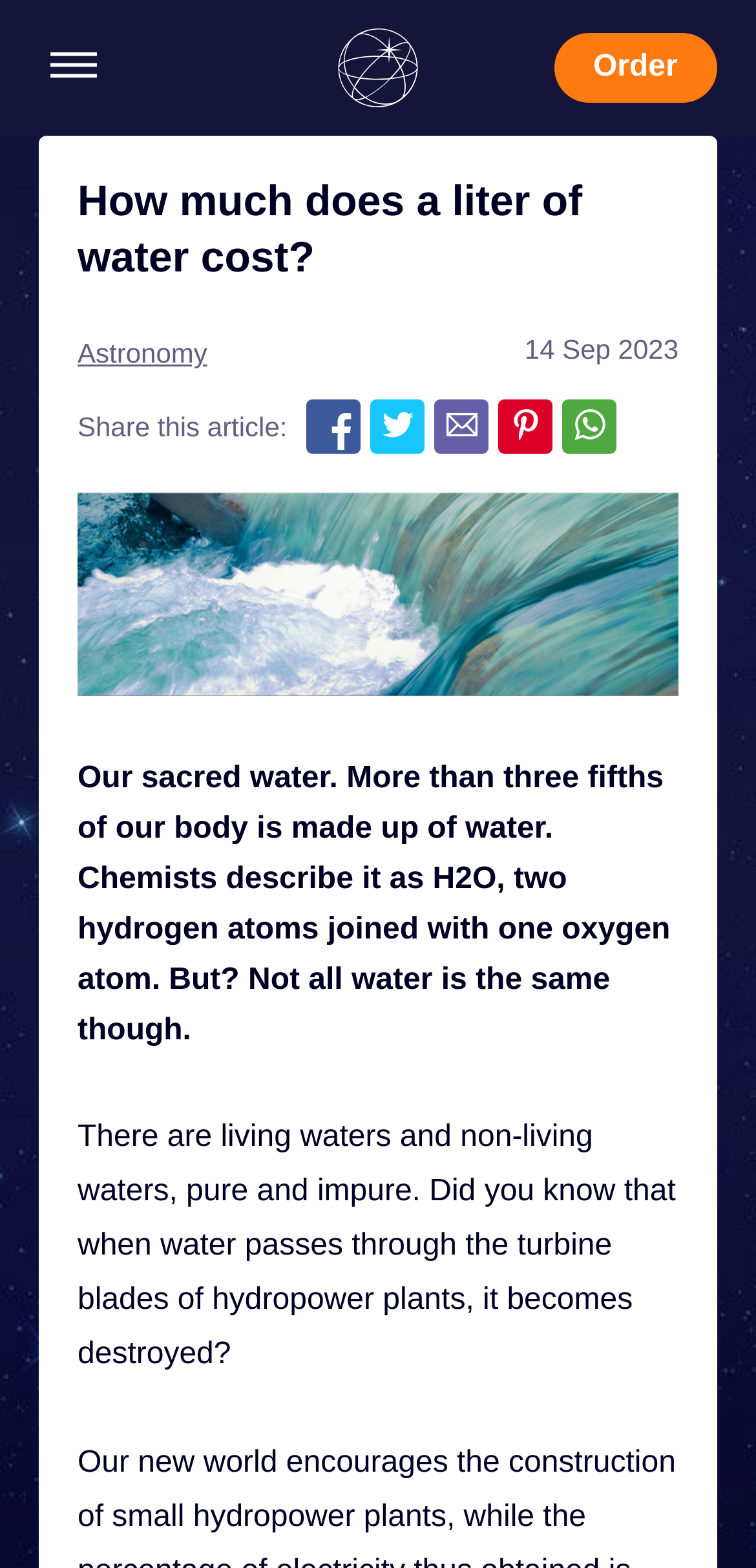Kindly respond to the following question with a single word or a brief phrase: 
What is the main topic of the article?

Water